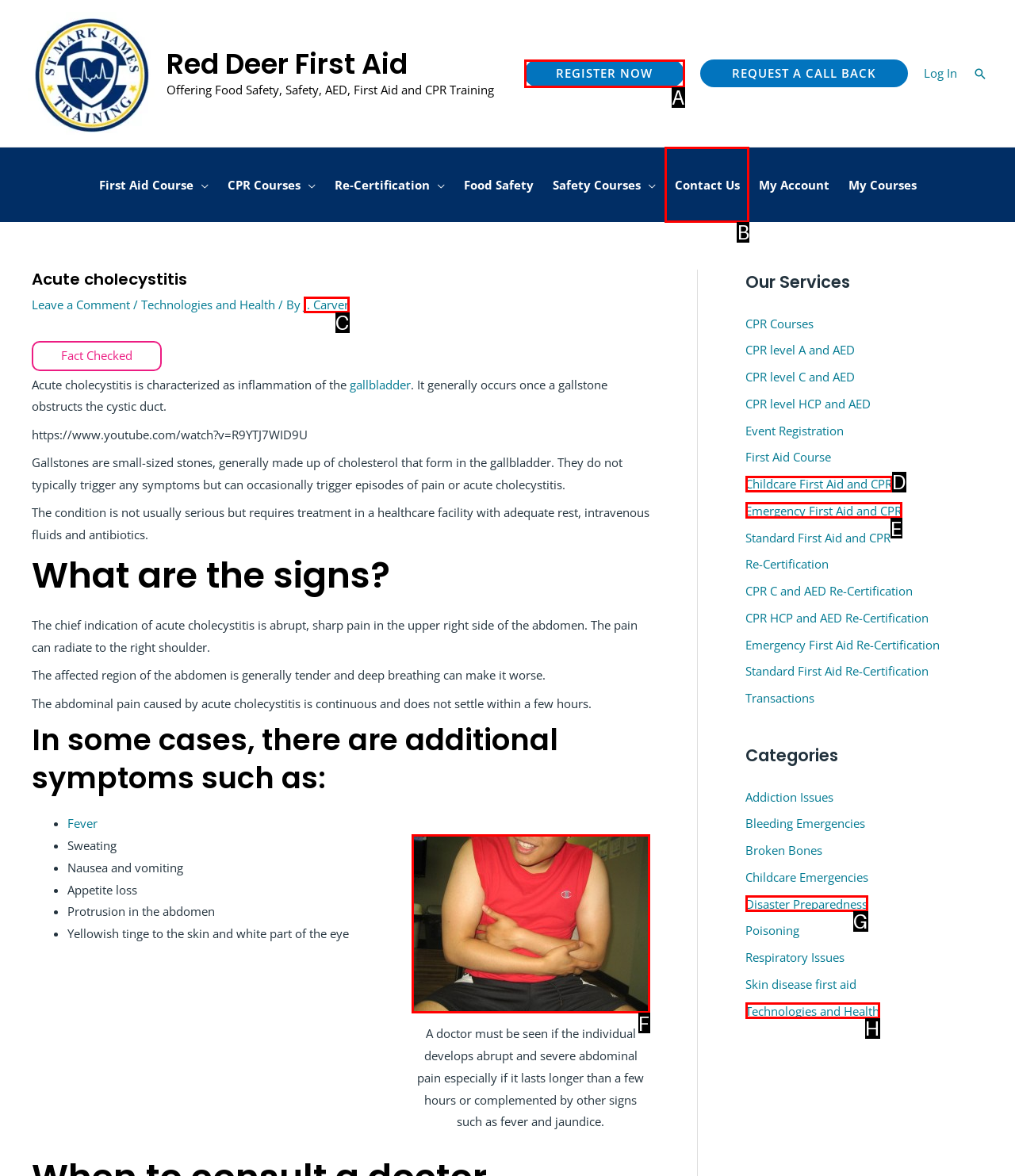Find the appropriate UI element to complete the task: Click the 'Contact Us' link. Indicate your choice by providing the letter of the element.

B